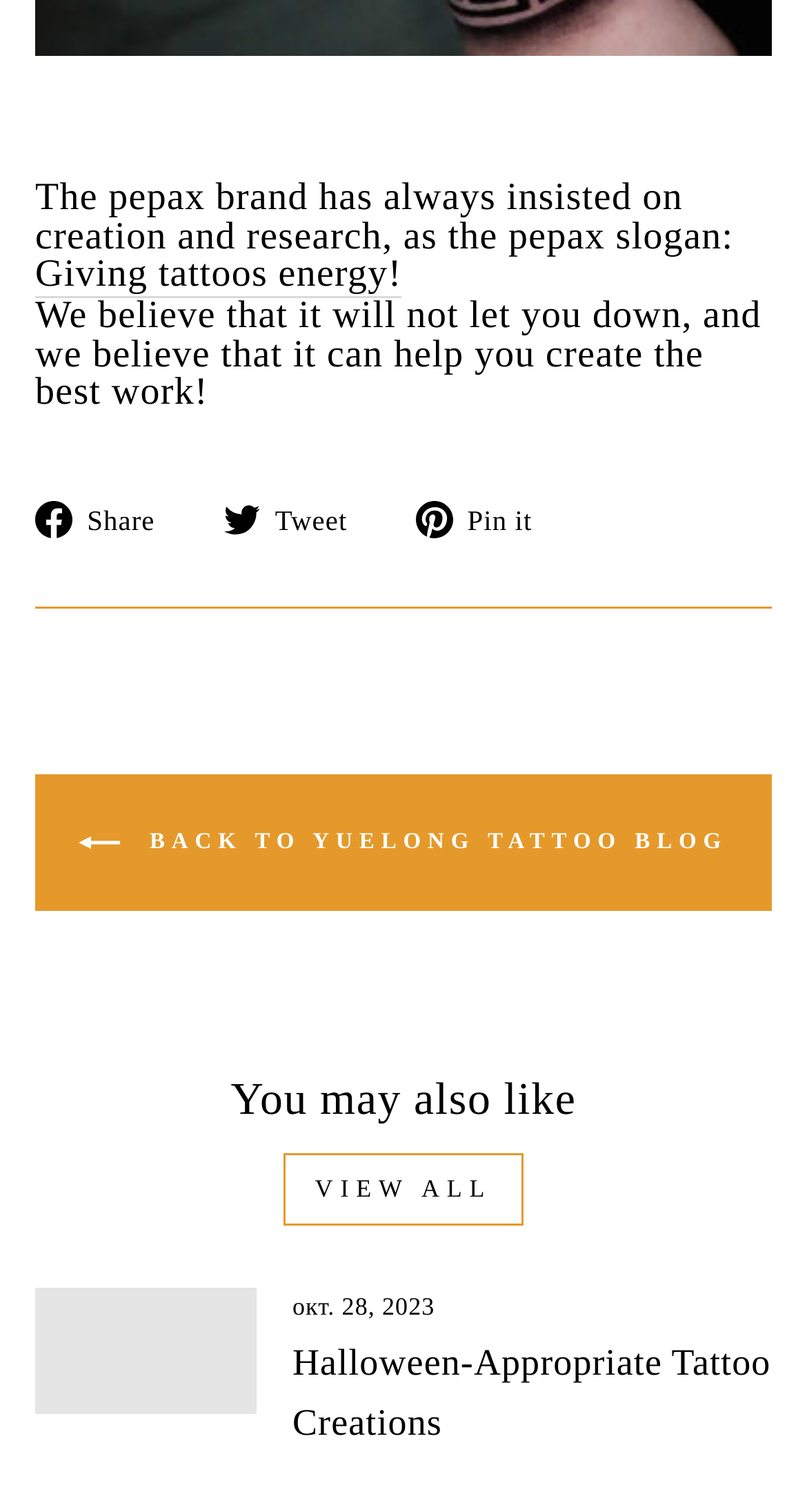Determine the bounding box coordinates for the clickable element to execute this instruction: "Go back to YueLong Tattoo Blog". Provide the coordinates as four float numbers between 0 and 1, i.e., [left, top, right, bottom].

[0.044, 0.513, 0.956, 0.603]